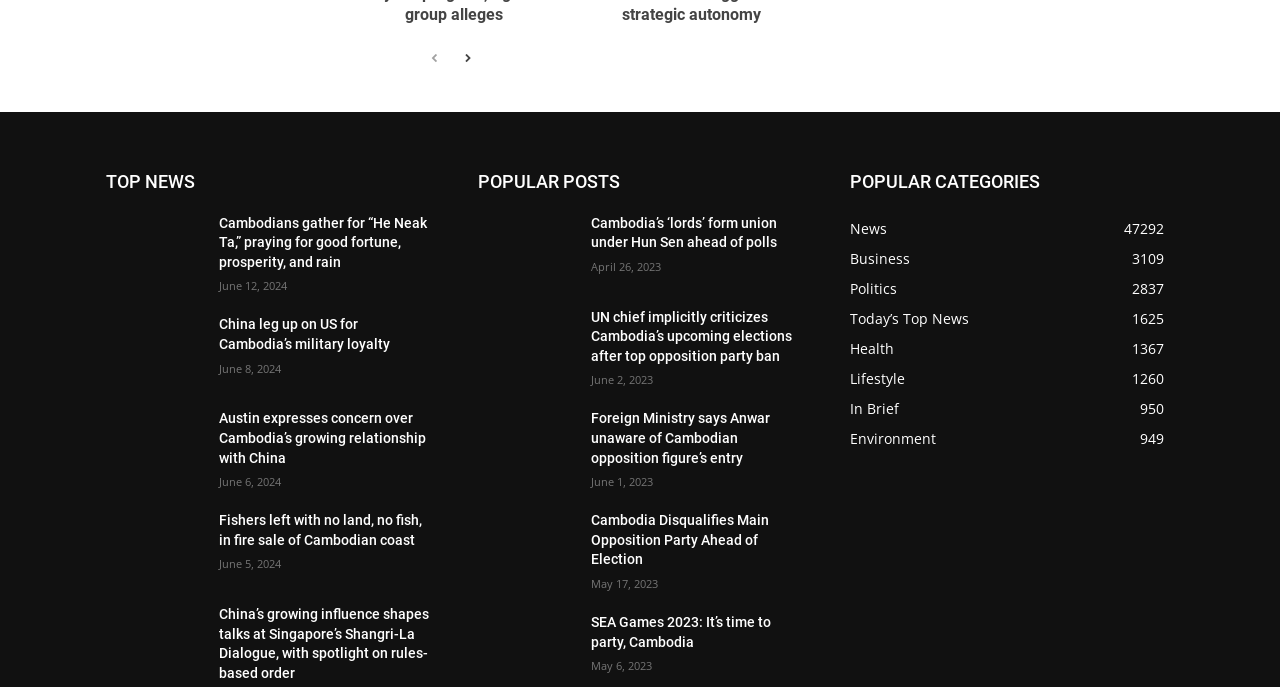Bounding box coordinates should be provided in the format (top-left x, top-left y, bottom-right x, bottom-right y) with all values between 0 and 1. Identify the bounding box for this UI element: Business3109

[0.664, 0.362, 0.711, 0.39]